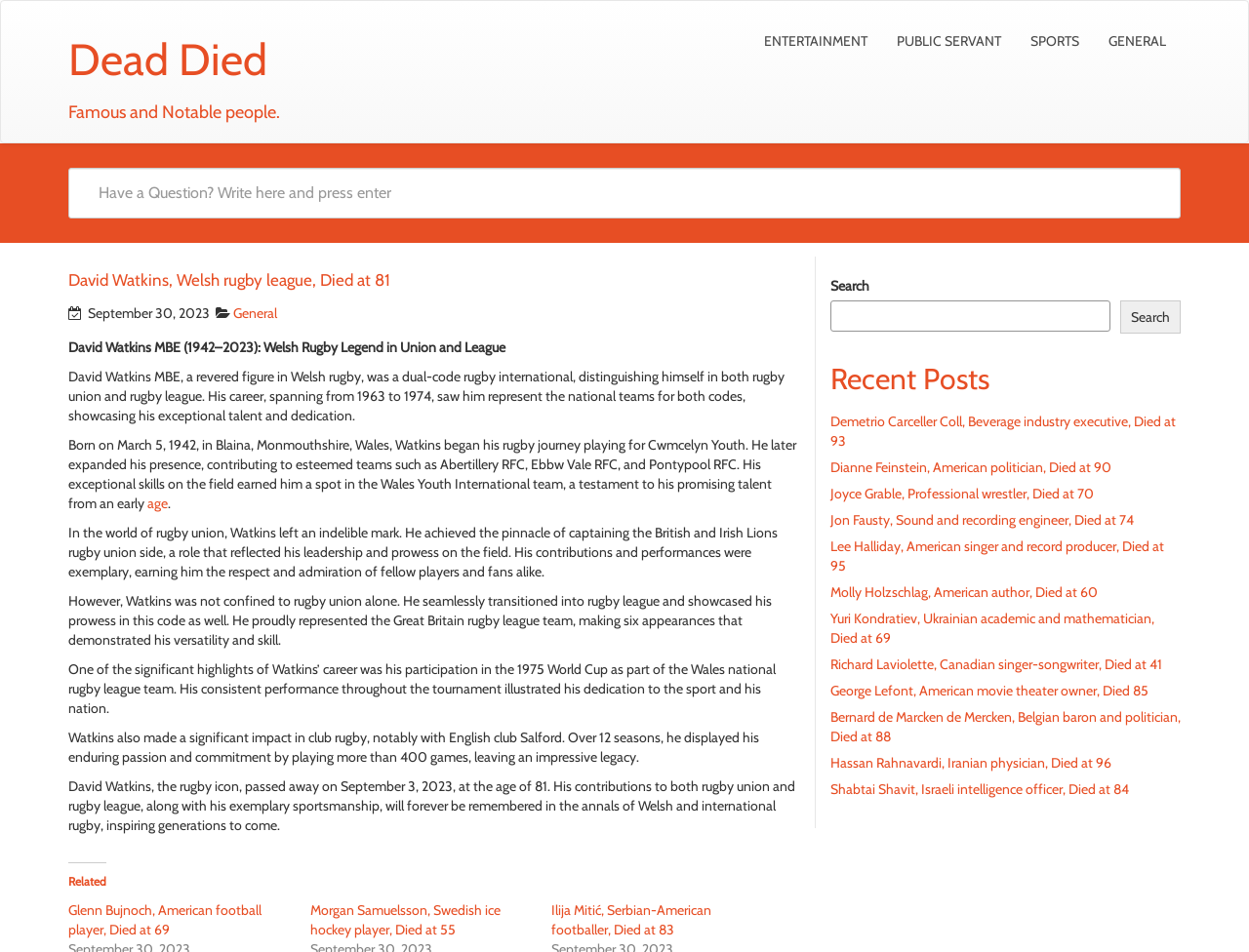Analyze the image and deliver a detailed answer to the question: What is the name of the rugby league team David Watkins represented?

The webpage mentions that David Watkins participated in the 1975 World Cup as part of the Wales national rugby league team, as stated in the text 'One of the significant highlights of Watkins’ career was his participation in the 1975 World Cup as part of the Wales national rugby league team'.